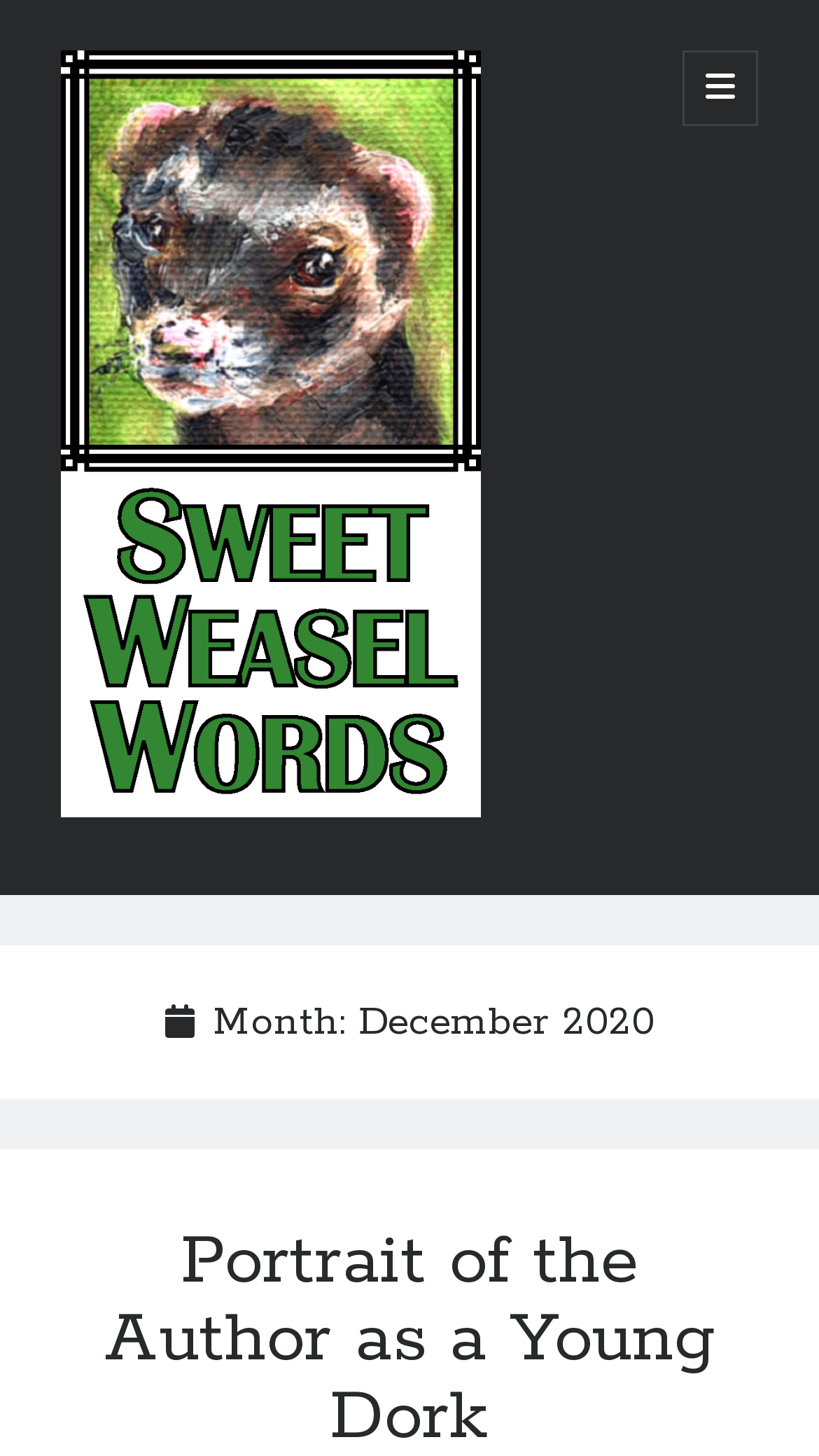Identify the bounding box coordinates of the region that should be clicked to execute the following instruction: "View Bachelor of Science in Biology program".

None